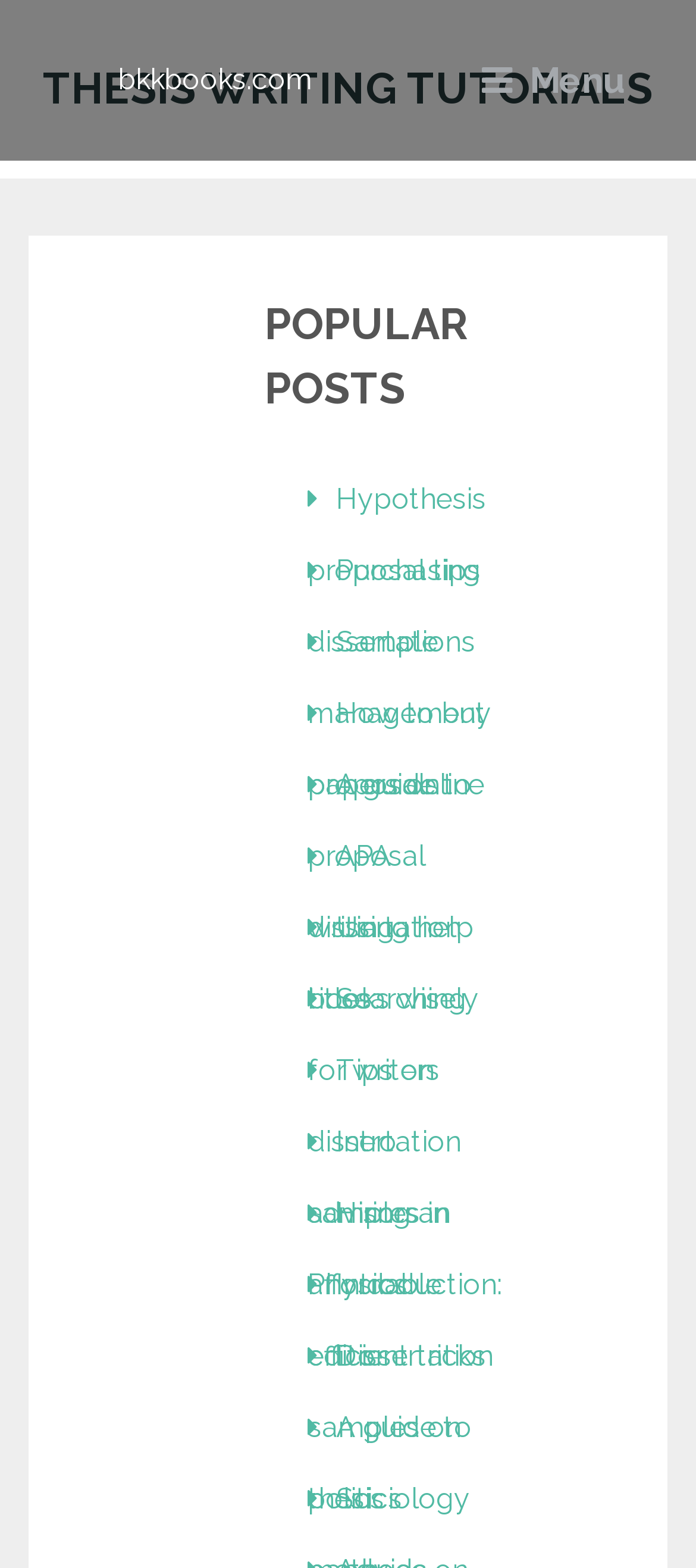Identify the bounding box of the UI component described as: "Enjoy this free content.".

None